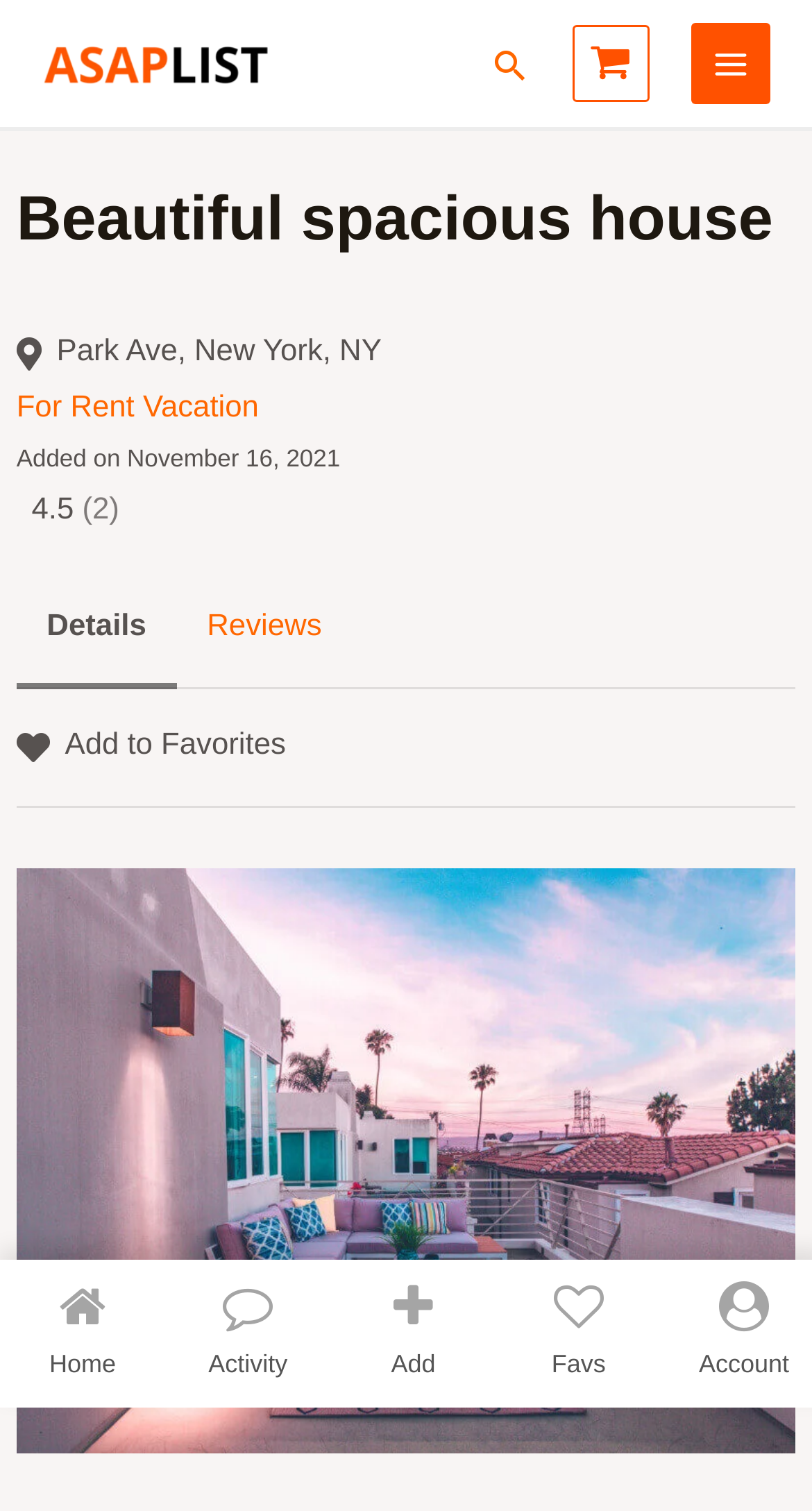Please find the bounding box coordinates of the clickable region needed to complete the following instruction: "Register an account". The bounding box coordinates must consist of four float numbers between 0 and 1, i.e., [left, top, right, bottom].

None